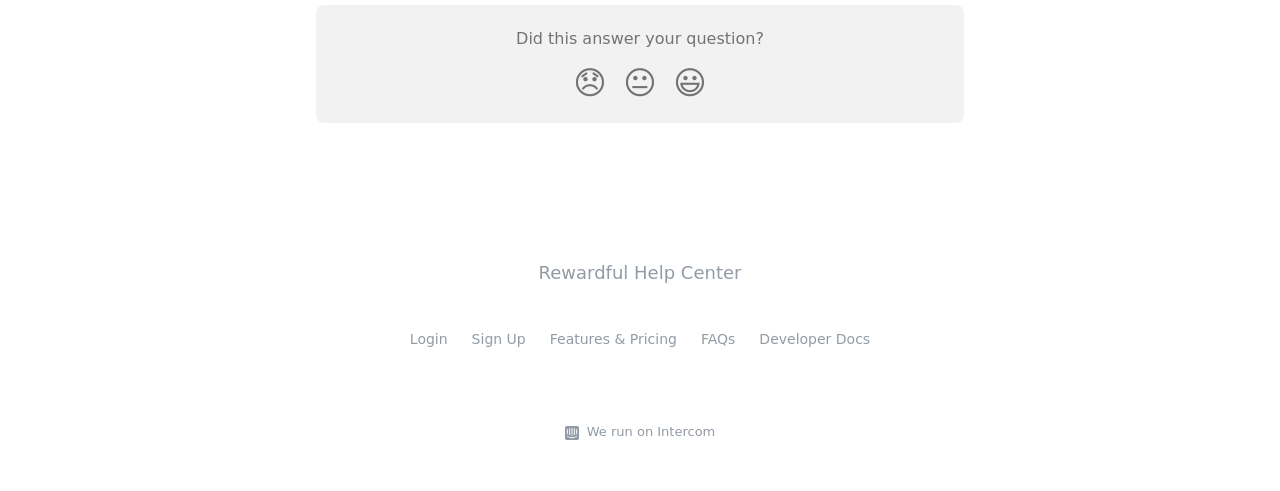Please provide the bounding box coordinates for the element that needs to be clicked to perform the instruction: "Visit the Rewardful Help Center". The coordinates must consist of four float numbers between 0 and 1, formatted as [left, top, right, bottom].

[0.421, 0.533, 0.579, 0.576]